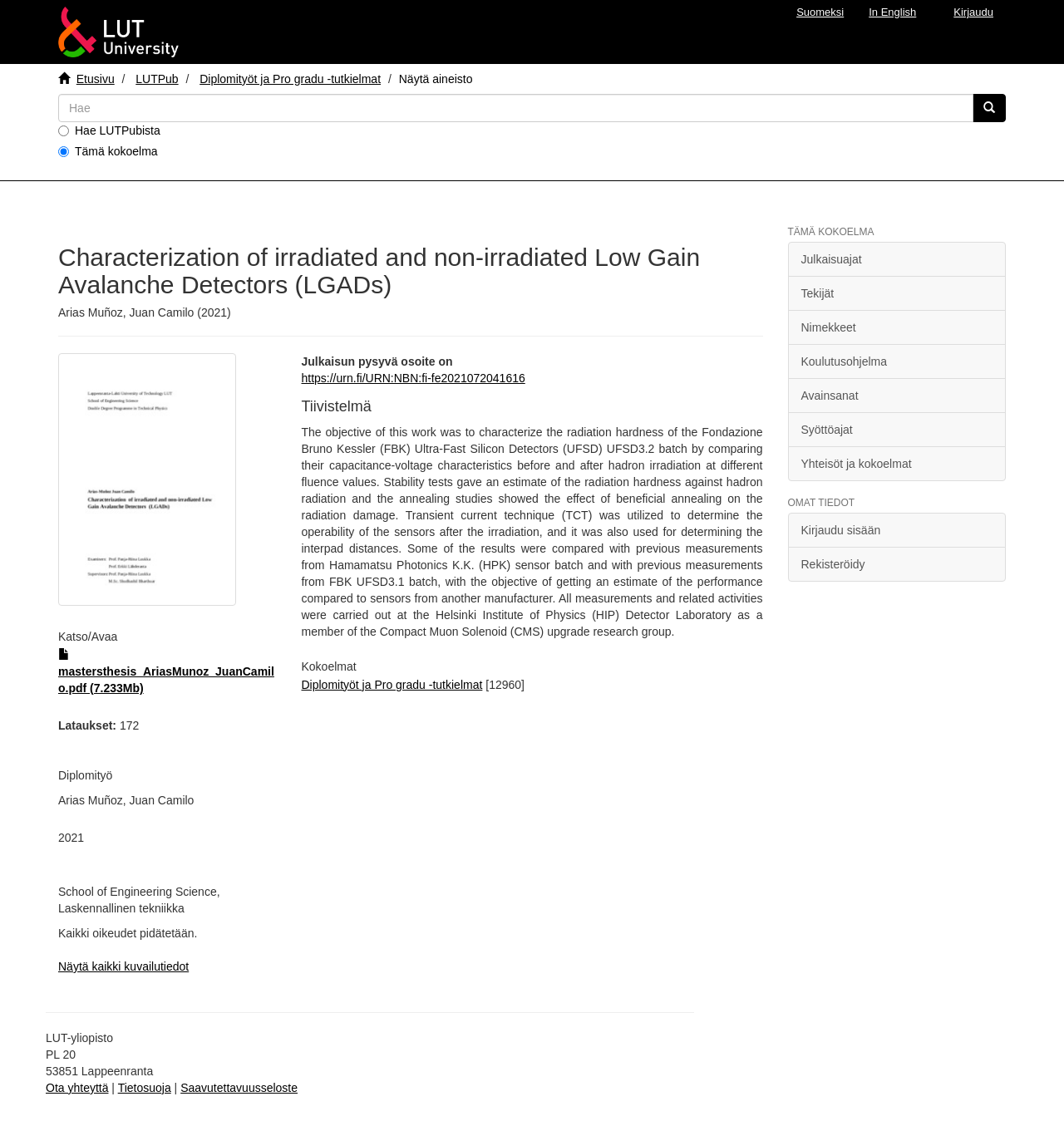What is the file size of the downloadable PDF?
Look at the image and answer the question with a single word or phrase.

7.233Mb